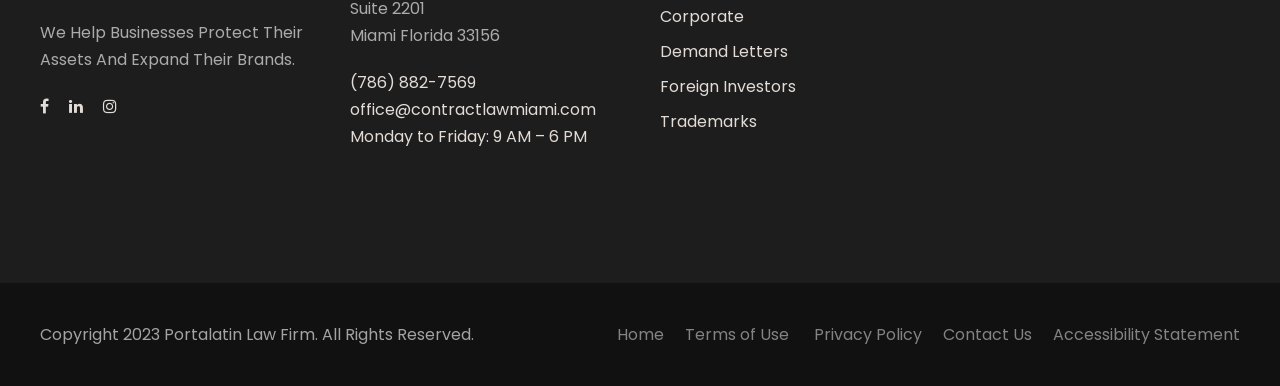Please specify the bounding box coordinates of the element that should be clicked to execute the given instruction: 'View Terms of Use'. Ensure the coordinates are four float numbers between 0 and 1, expressed as [left, top, right, bottom].

[0.535, 0.837, 0.62, 0.897]